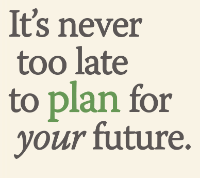Please give a short response to the question using one word or a phrase:
What is the name of the company associated with the image?

Horizon Wealth Solutions